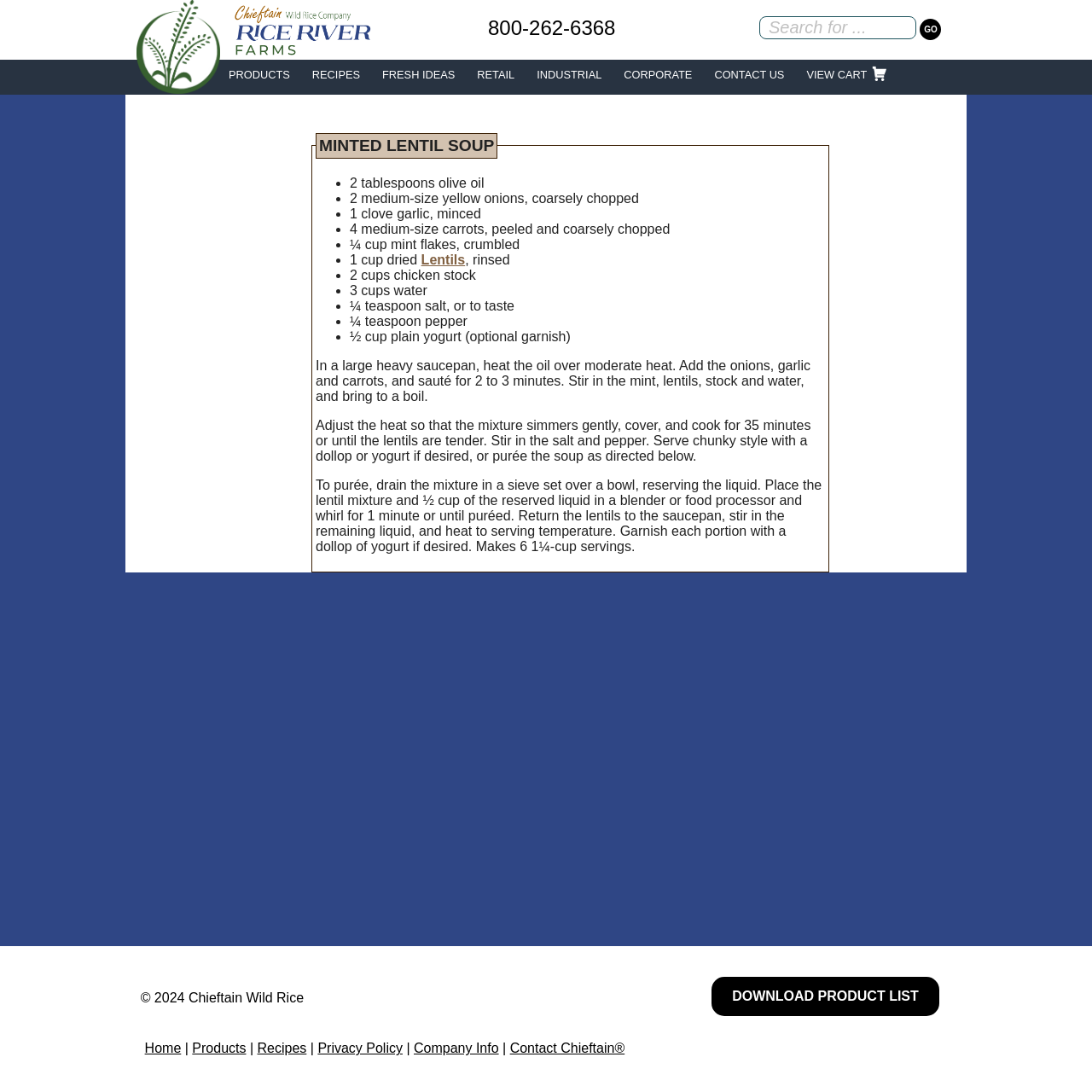Find the bounding box coordinates of the element you need to click on to perform this action: 'Download the product list'. The coordinates should be represented by four float values between 0 and 1, in the format [left, top, right, bottom].

[0.652, 0.894, 0.86, 0.93]